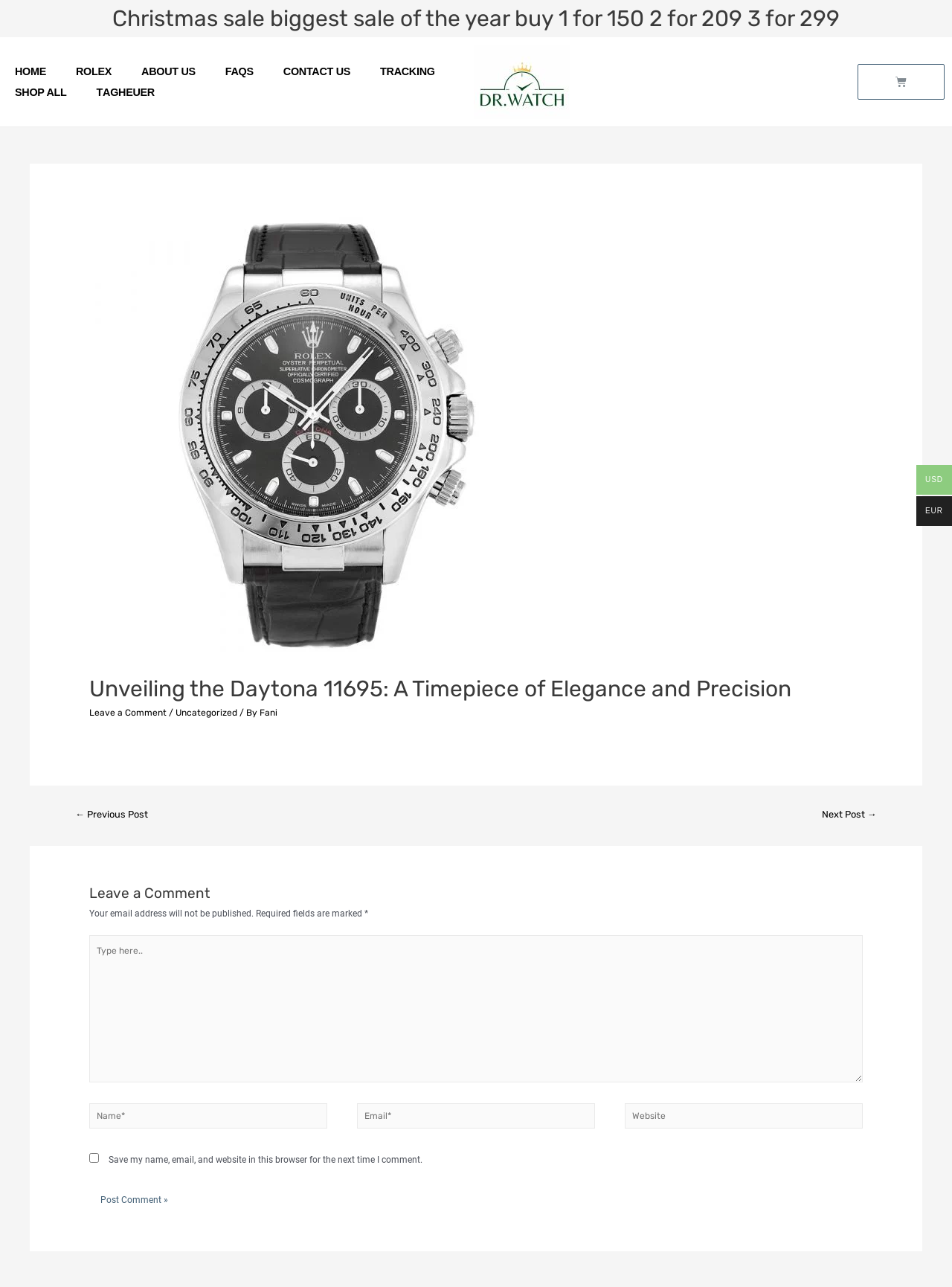Identify the bounding box coordinates for the region to click in order to carry out this instruction: "Type in the comment box". Provide the coordinates using four float numbers between 0 and 1, formatted as [left, top, right, bottom].

[0.094, 0.727, 0.906, 0.841]